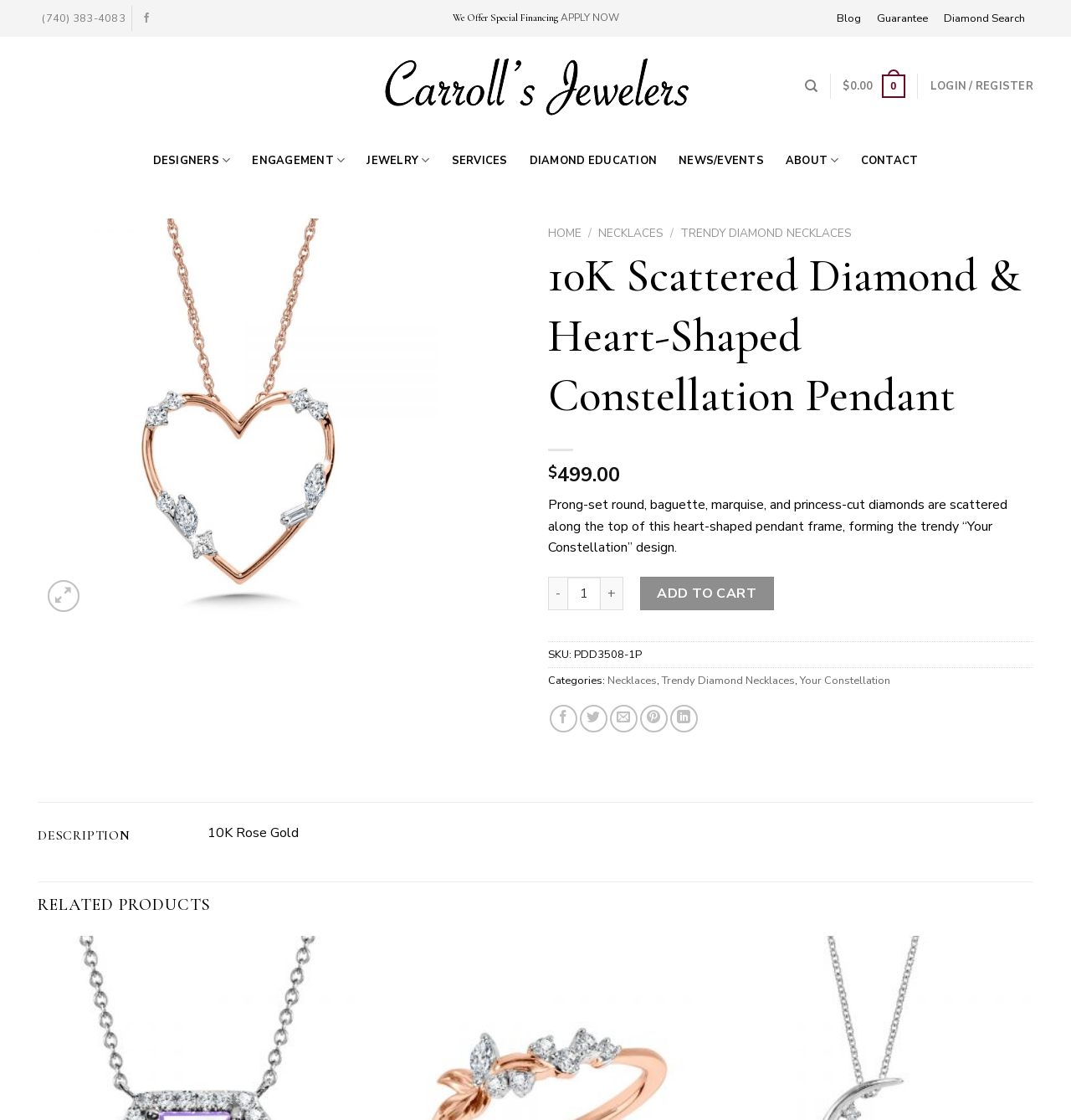Locate the bounding box coordinates of the element's region that should be clicked to carry out the following instruction: "Read the 'Solar Workgroup, Secure Futures Partner to Employ Local Coalfield Workers' article". The coordinates need to be four float numbers between 0 and 1, i.e., [left, top, right, bottom].

None